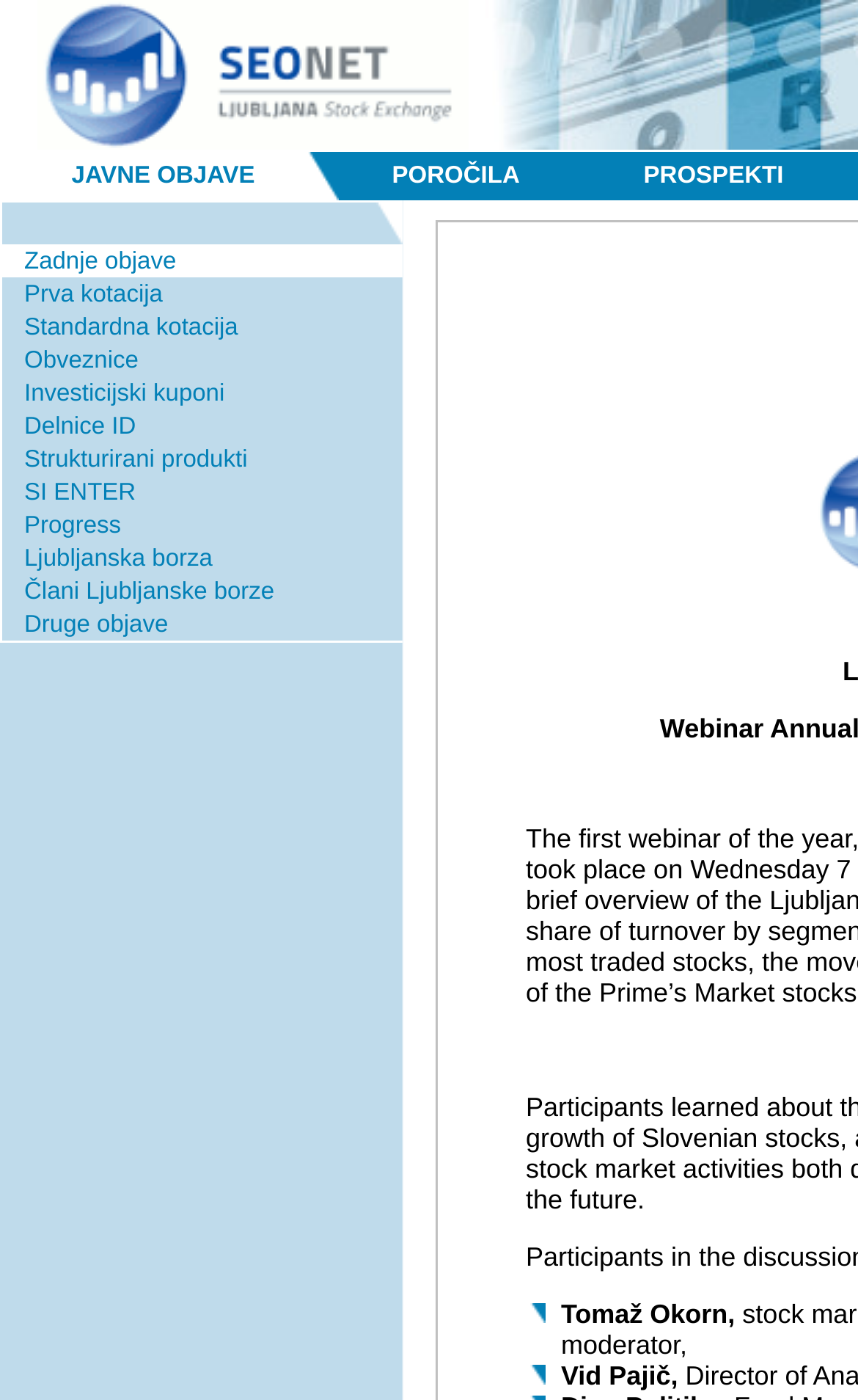Please locate the bounding box coordinates of the element that should be clicked to complete the given instruction: "Go to PROSPEKTI".

[0.685, 0.108, 0.996, 0.143]